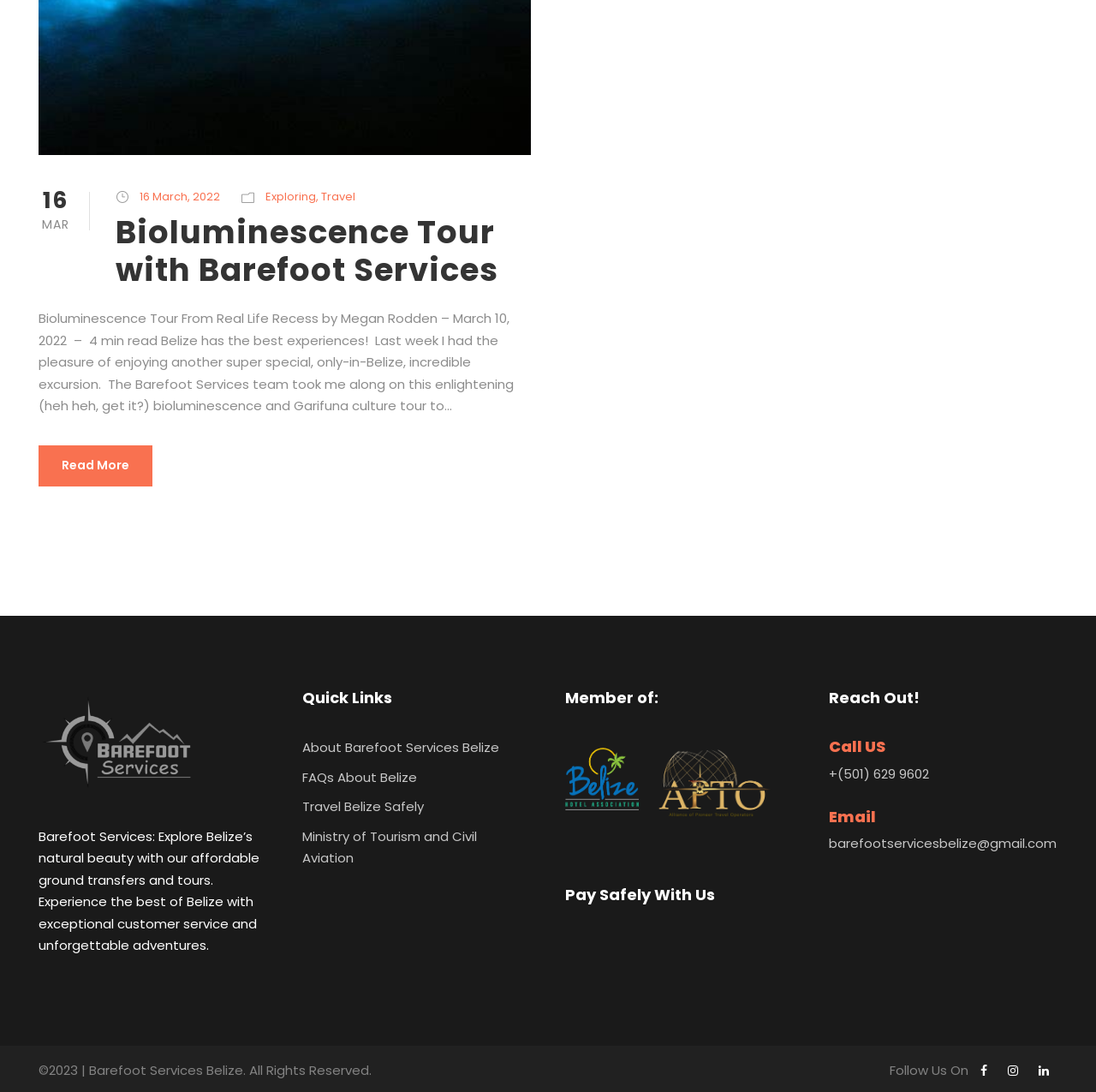Given the webpage screenshot and the description, determine the bounding box coordinates (top-left x, top-left y, bottom-right x, bottom-right y) that define the location of the UI element matching this description: Read More

[0.035, 0.408, 0.139, 0.445]